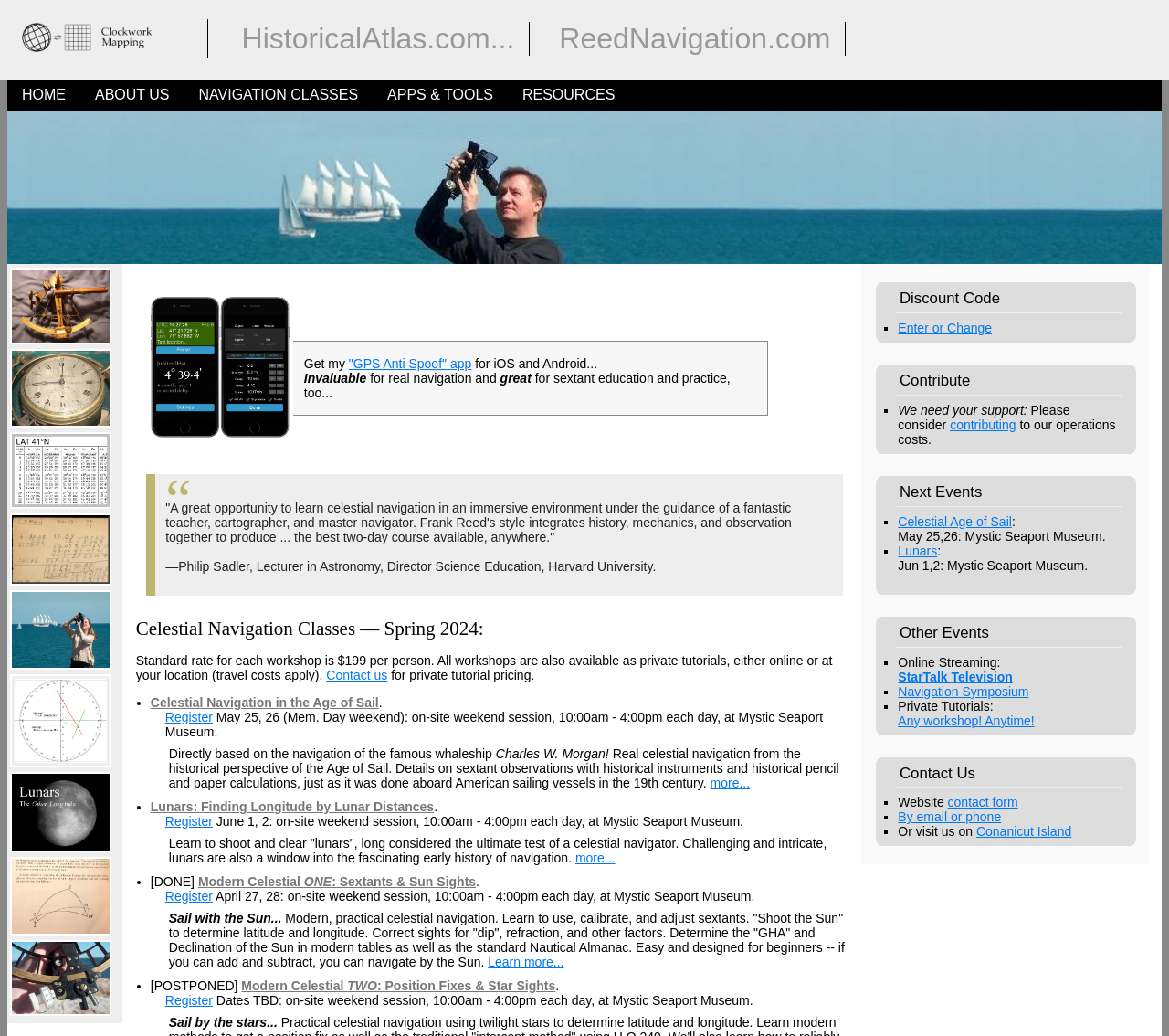Please answer the following question using a single word or phrase: 
What is the main topic of this webpage?

Celestial Navigation